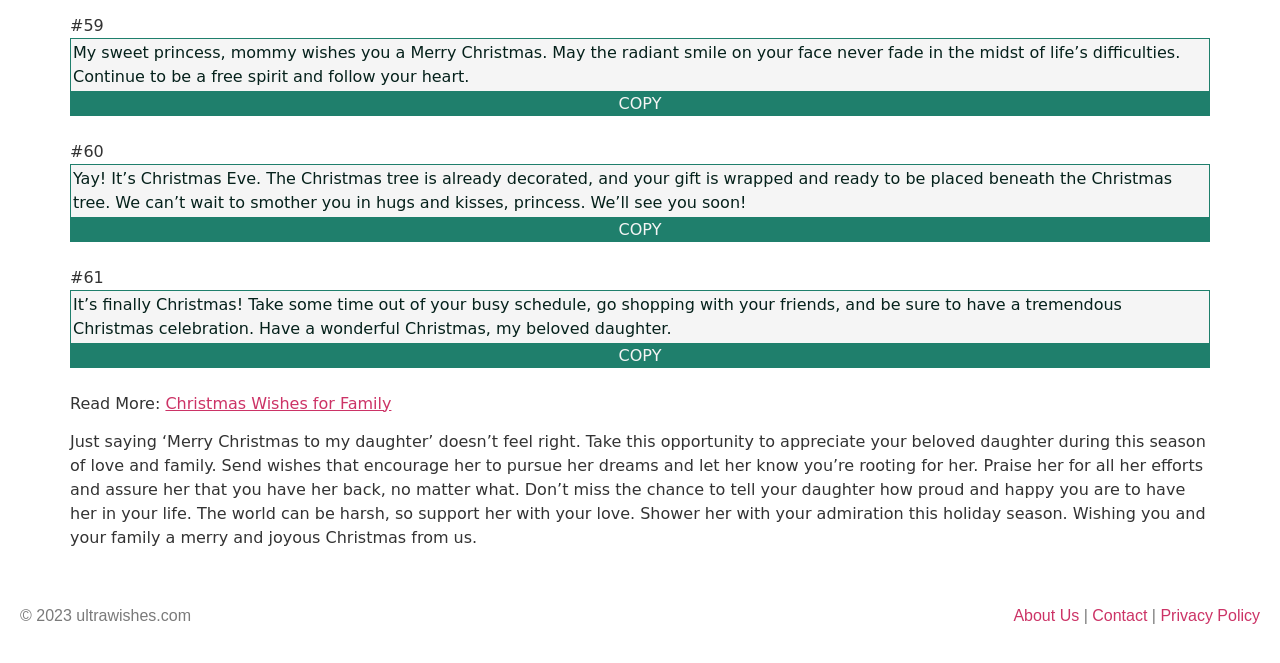Could you please study the image and provide a detailed answer to the question:
Who is the intended recipient of these messages?

The messages on the webpage are addressed to a 'princess', 'sweet little girl', 'pretty girl', and 'beloved daughter', suggesting that the intended recipient is a daughter.